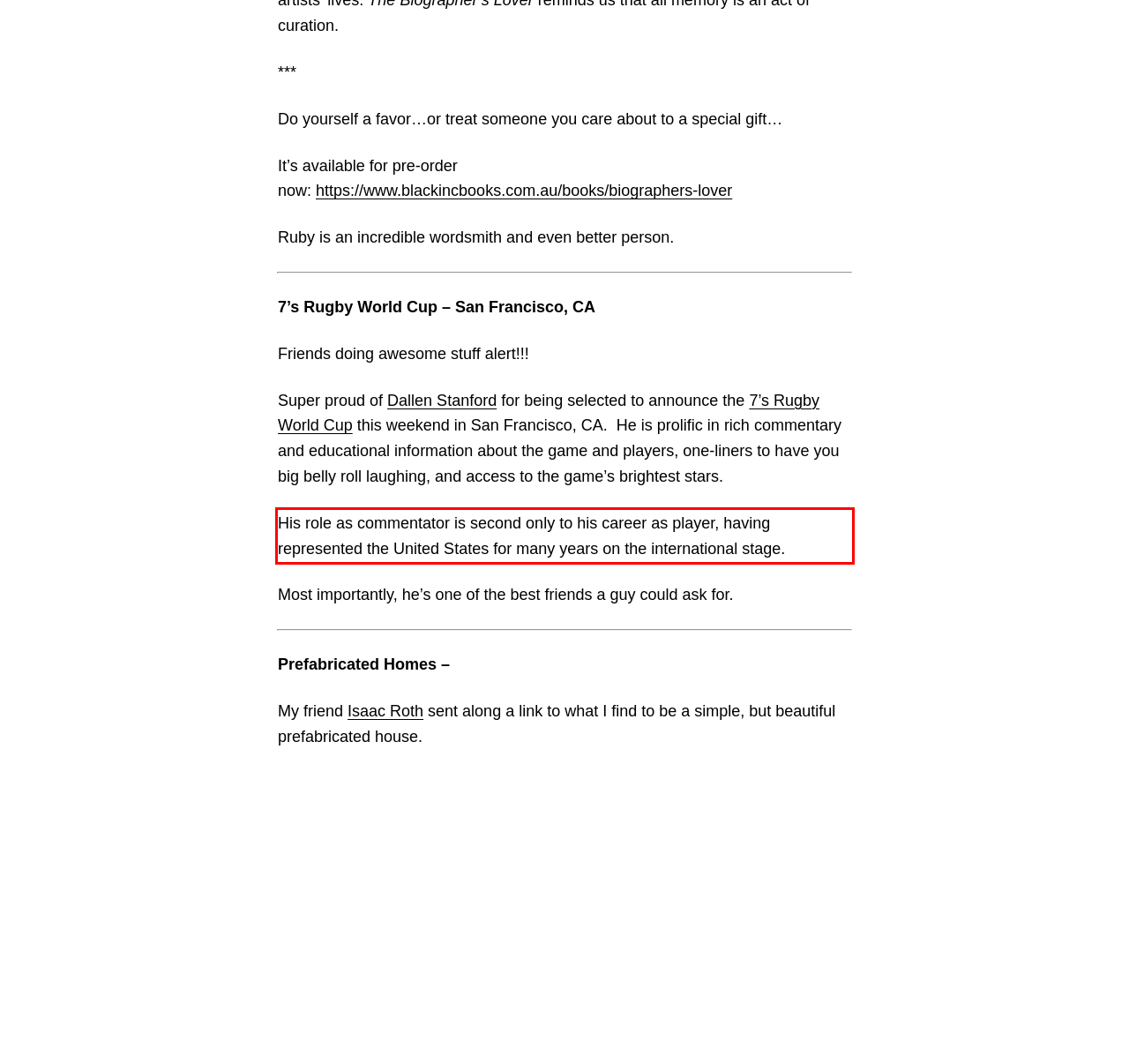Observe the screenshot of the webpage that includes a red rectangle bounding box. Conduct OCR on the content inside this red bounding box and generate the text.

His role as commentator is second only to his career as player, having represented the United States for many years on the international stage.